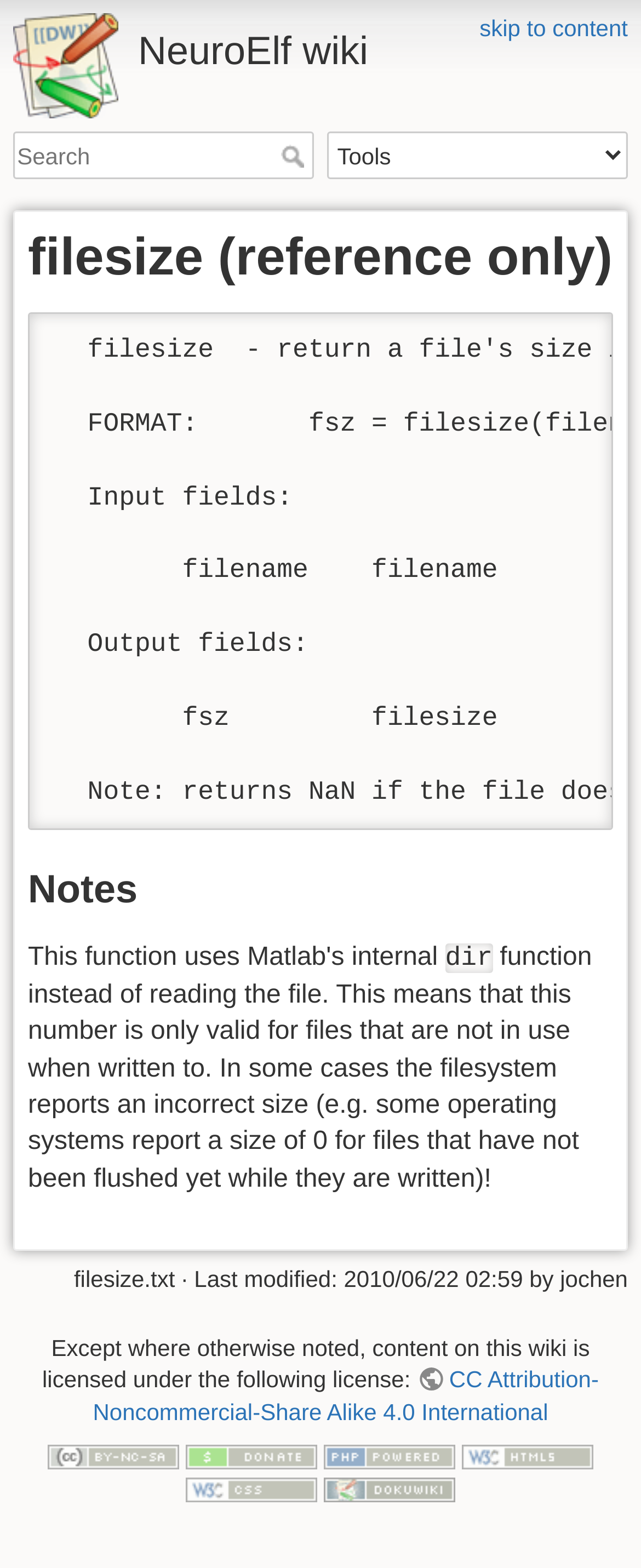Identify the bounding box for the described UI element: "title="Driven by DokuWiki"".

[0.505, 0.94, 0.71, 0.957]